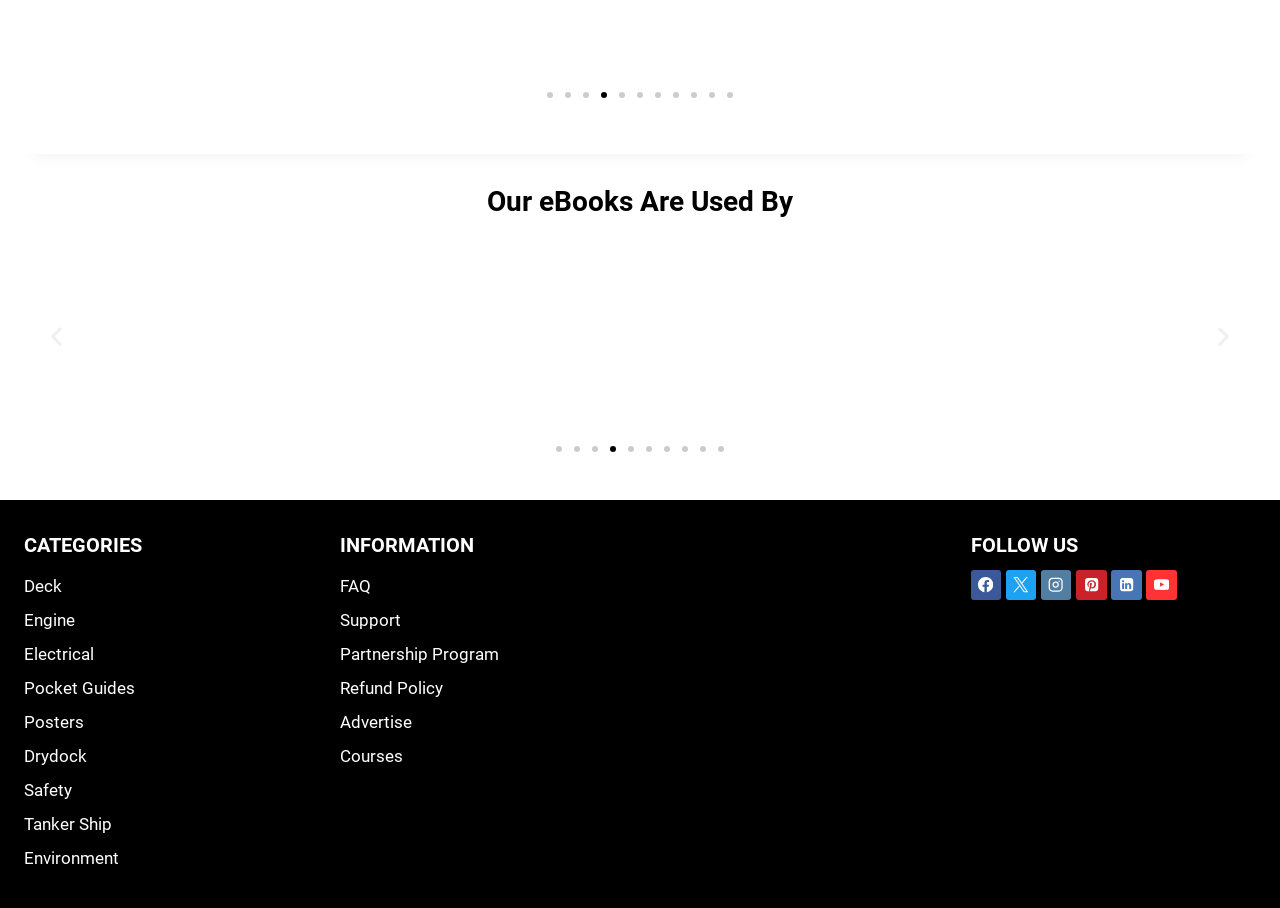Please pinpoint the bounding box coordinates for the region I should click to adhere to this instruction: "View information on FAQ".

[0.265, 0.627, 0.488, 0.665]